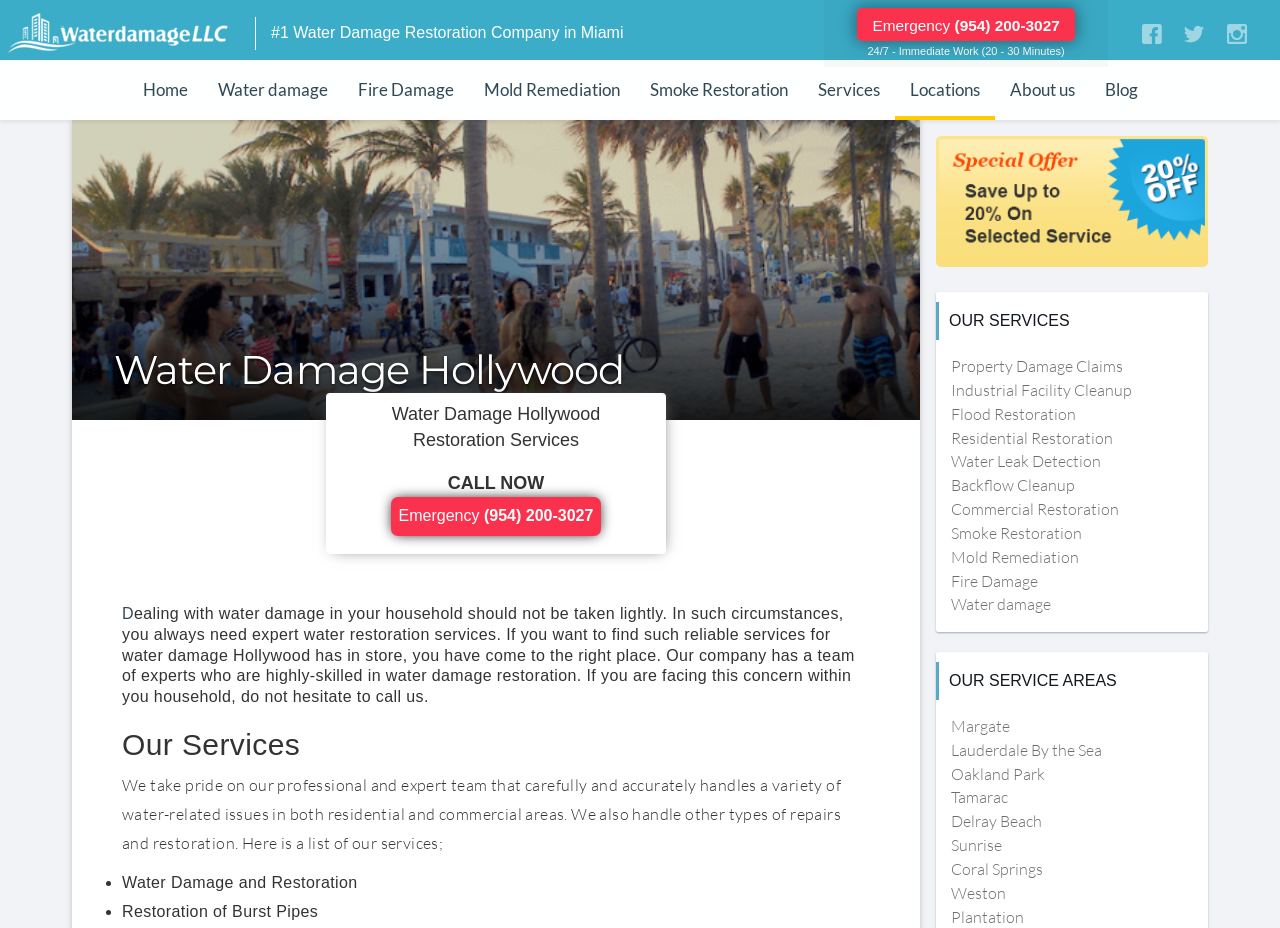Determine the bounding box coordinates in the format (top-left x, top-left y, bottom-right x, bottom-right y). Ensure all values are floating point numbers between 0 and 1. Identify the bounding box of the UI element described by: Lauderdale By the Sea

[0.743, 0.797, 0.861, 0.819]